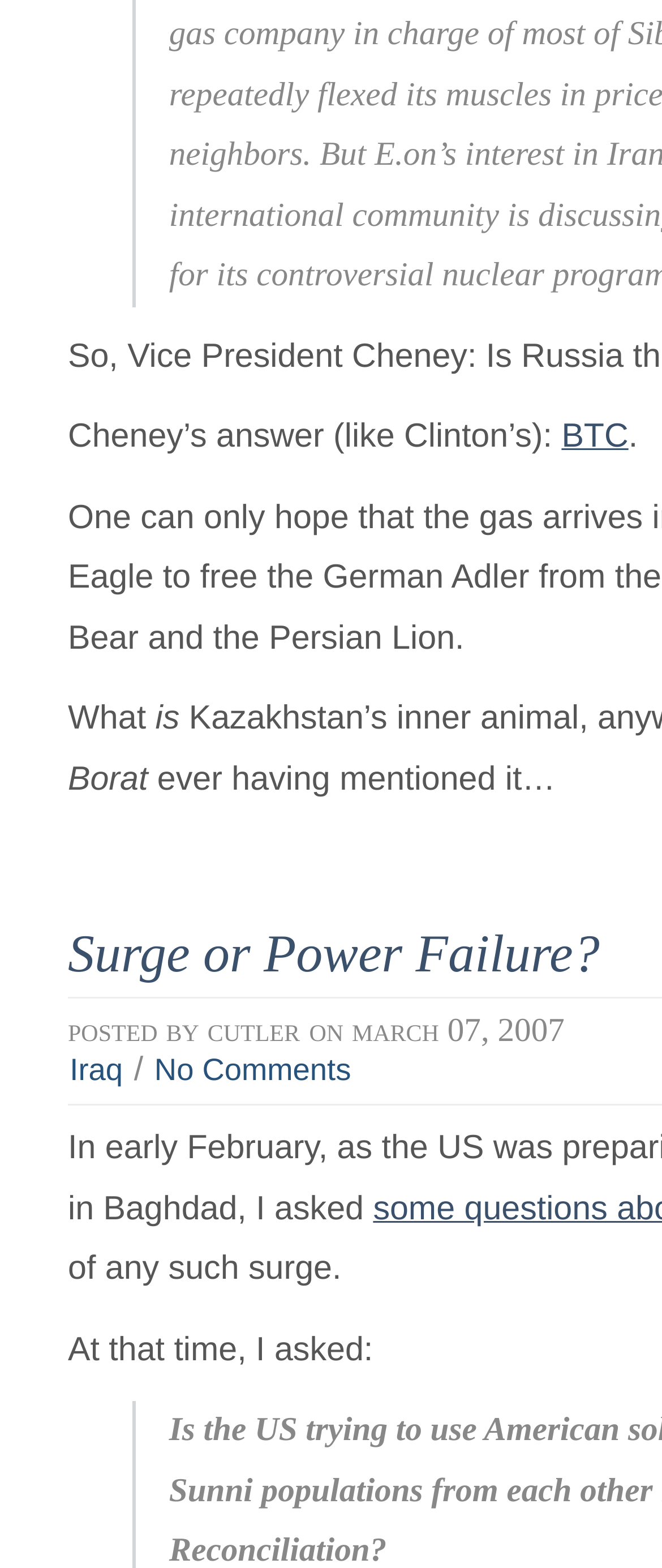What is the topic of the article?
Using the details shown in the screenshot, provide a comprehensive answer to the question.

I found the answer by looking at the link 'Iraq' which is likely to be the main topic of the article.